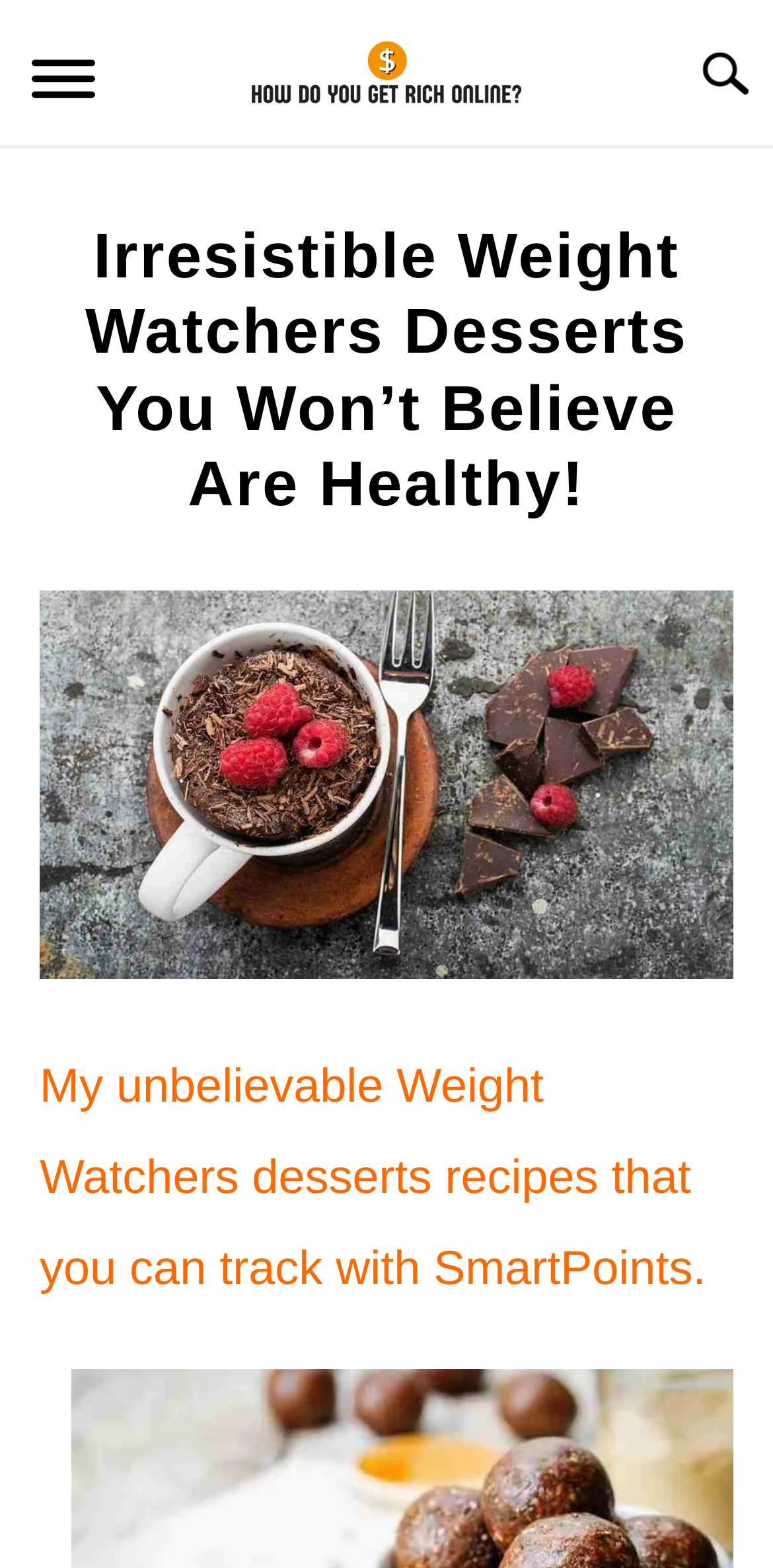Based on what you see in the screenshot, provide a thorough answer to this question: What is the topic of the article?

I read the heading of the article, which is 'Irresistible Weight Watchers Desserts You Won’t Believe Are Healthy!' and understood that the topic is about Weight Watchers desserts.